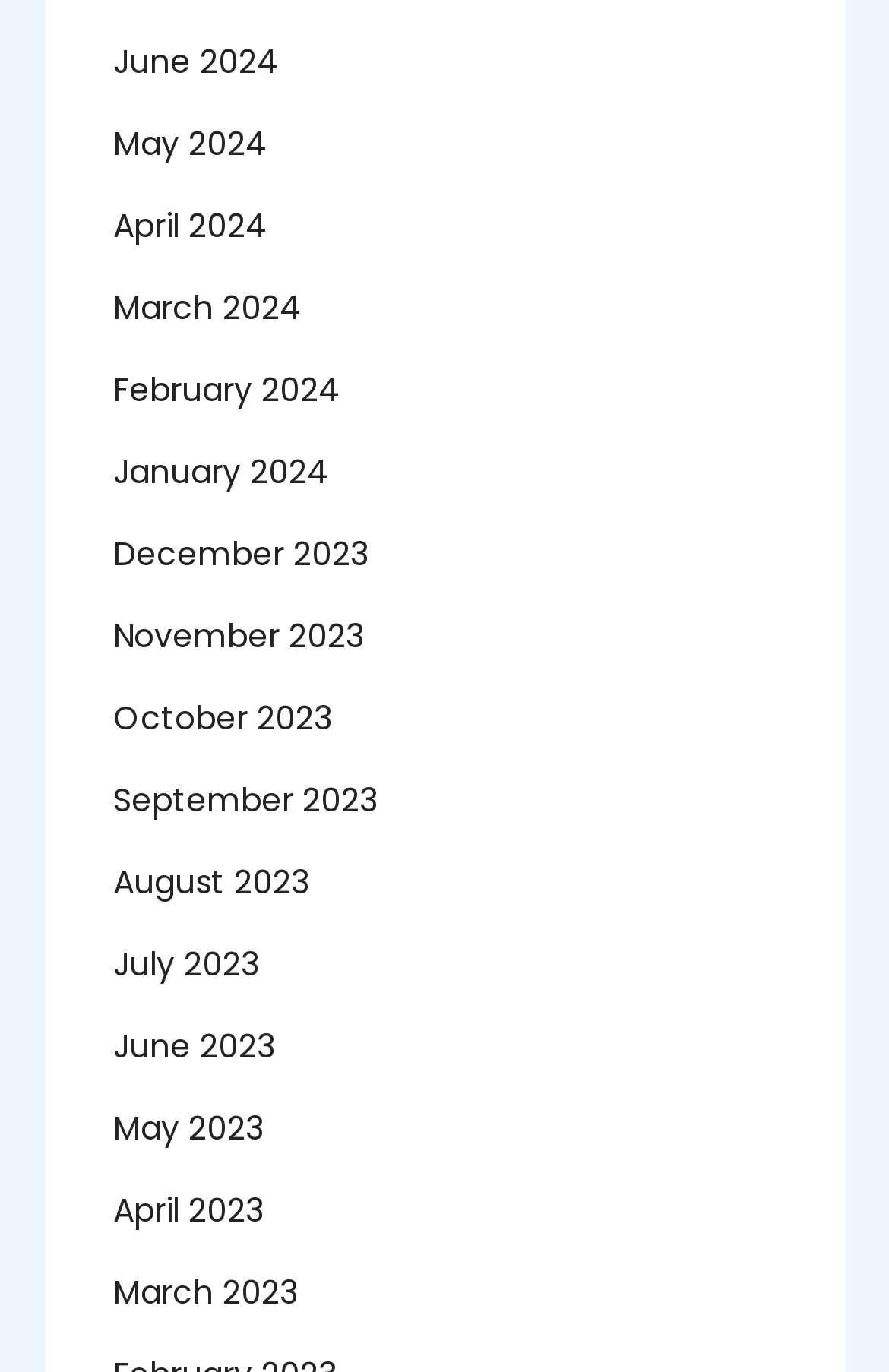Use a single word or phrase to answer the question:
What type of content is the webpage likely to have?

Archived content